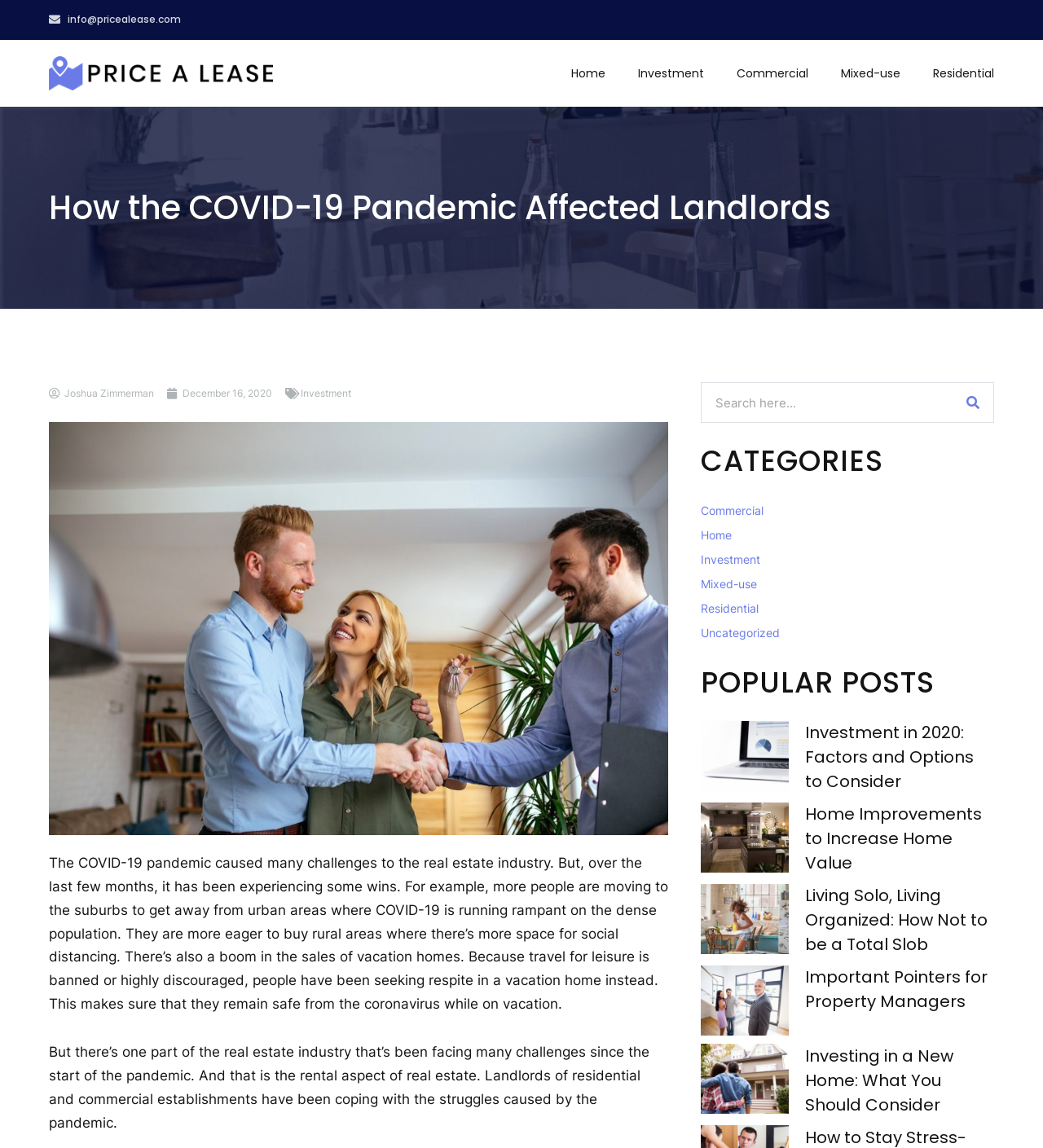What are the categories listed?
By examining the image, provide a one-word or phrase answer.

Commercial, Home, Investment, Mixed-use, Residential, Uncategorized